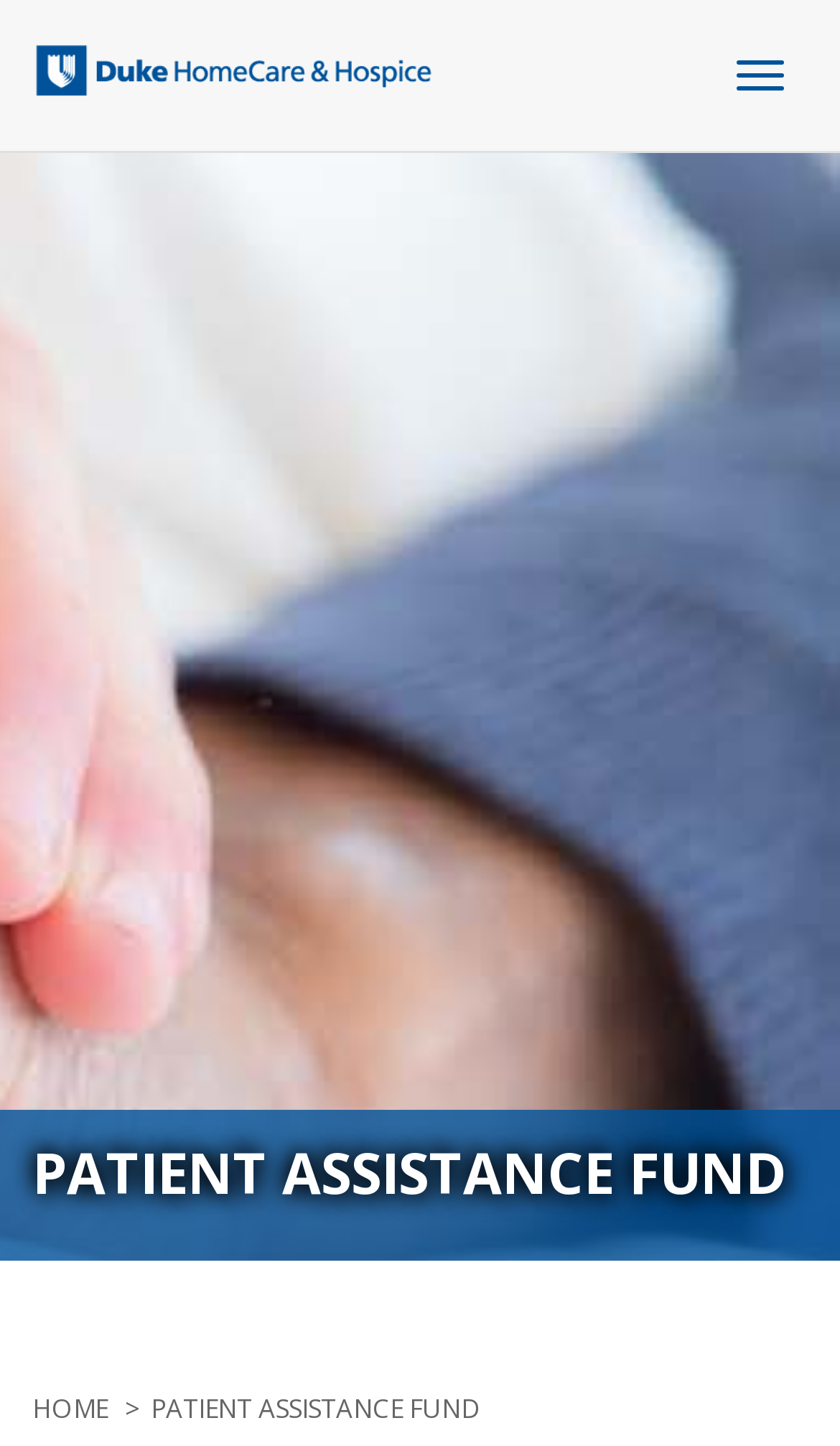Provide the bounding box for the UI element matching this description: "Toggle navigation".

[0.849, 0.027, 0.962, 0.077]